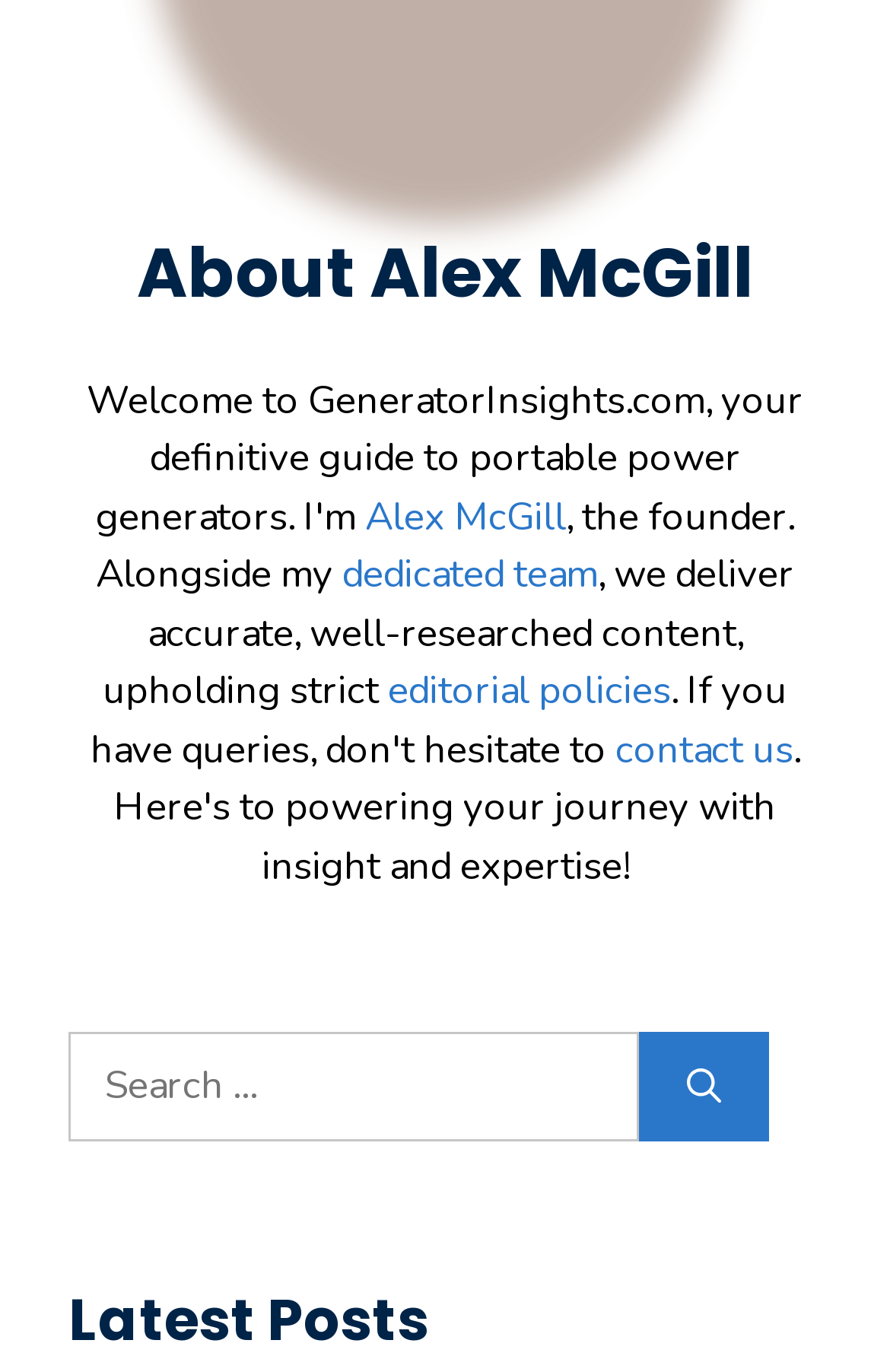Please answer the following question using a single word or phrase: 
What can be searched on the website?

Unknown